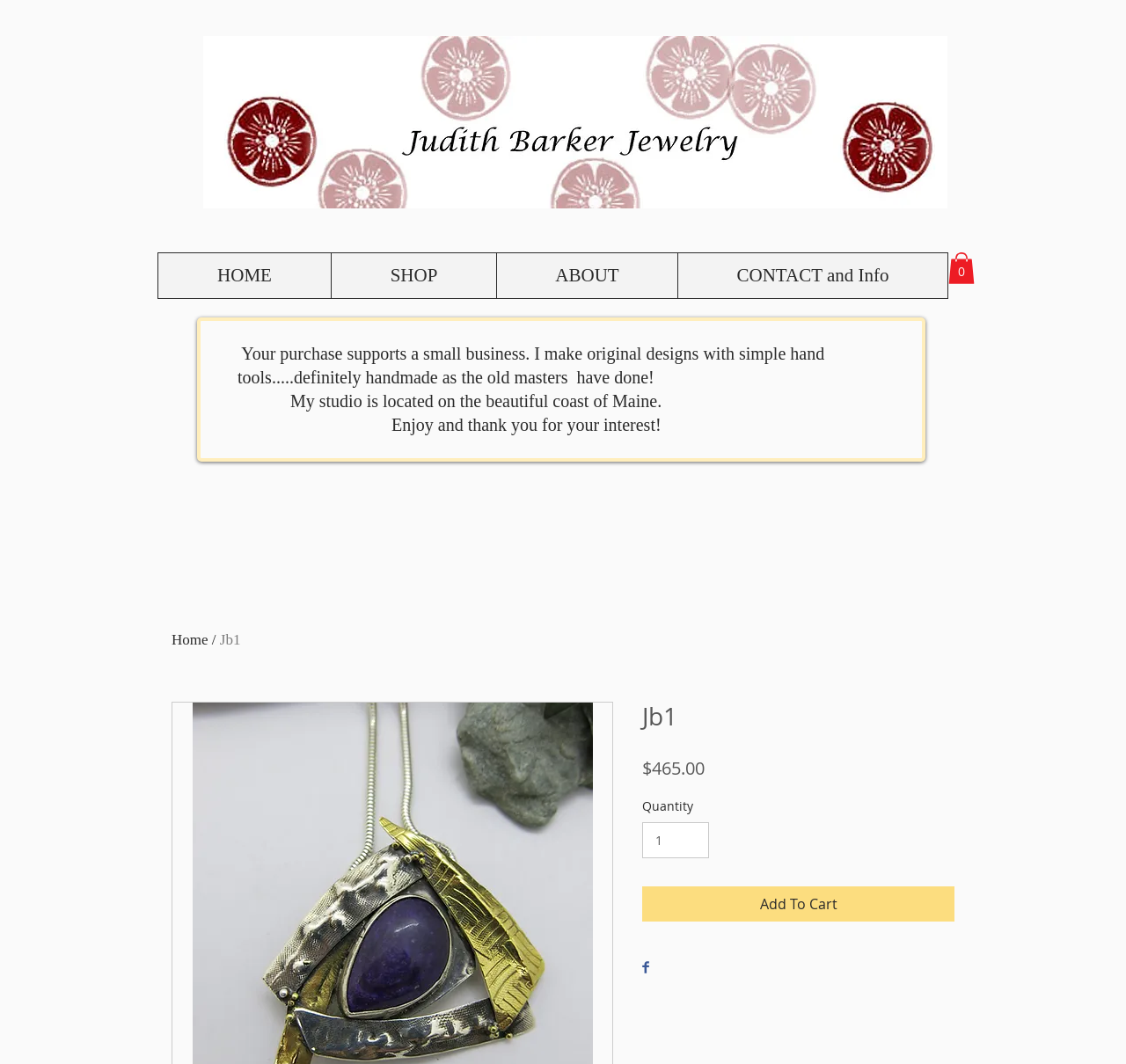Identify the bounding box for the UI element that is described as follows: "CONTACT and Info".

[0.602, 0.238, 0.841, 0.28]